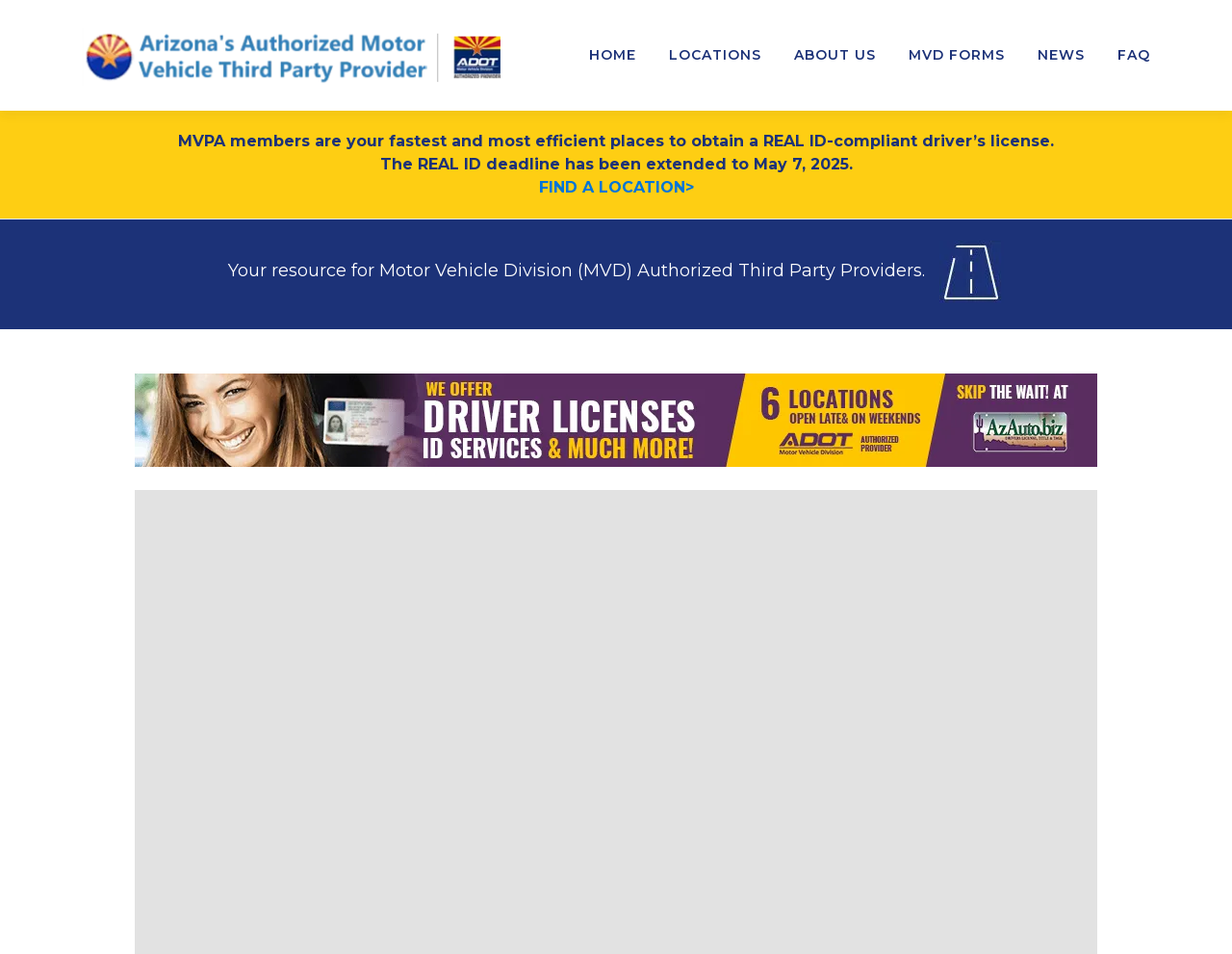What is the name of the organization?
Please answer the question with as much detail as possible using the screenshot.

The name of the organization can be found in the top-left corner of the webpage, where it says 'Home | Motor Vehicle Providers Association' and also has an image with the same name.